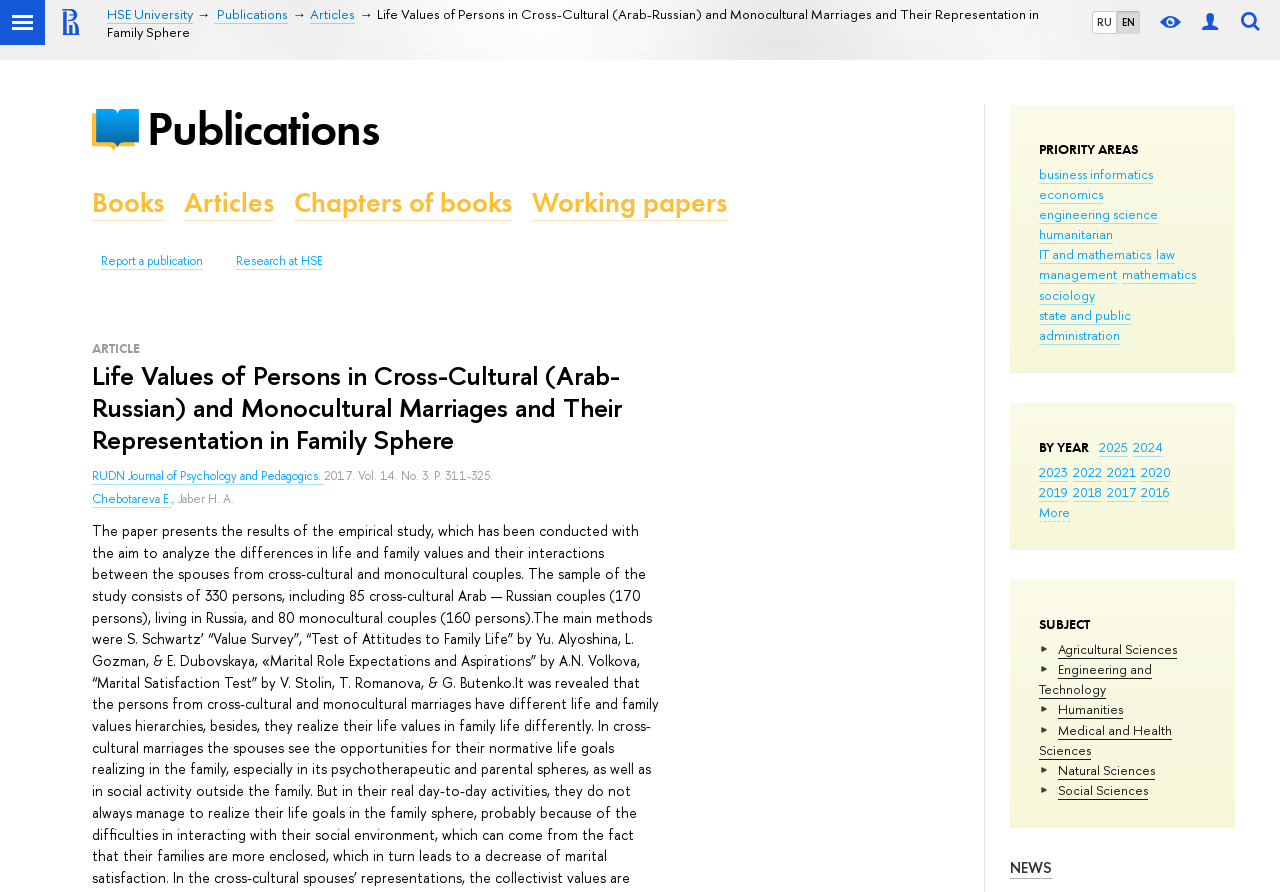Answer the question briefly using a single word or phrase: 
What is the language of the webpage?

EN